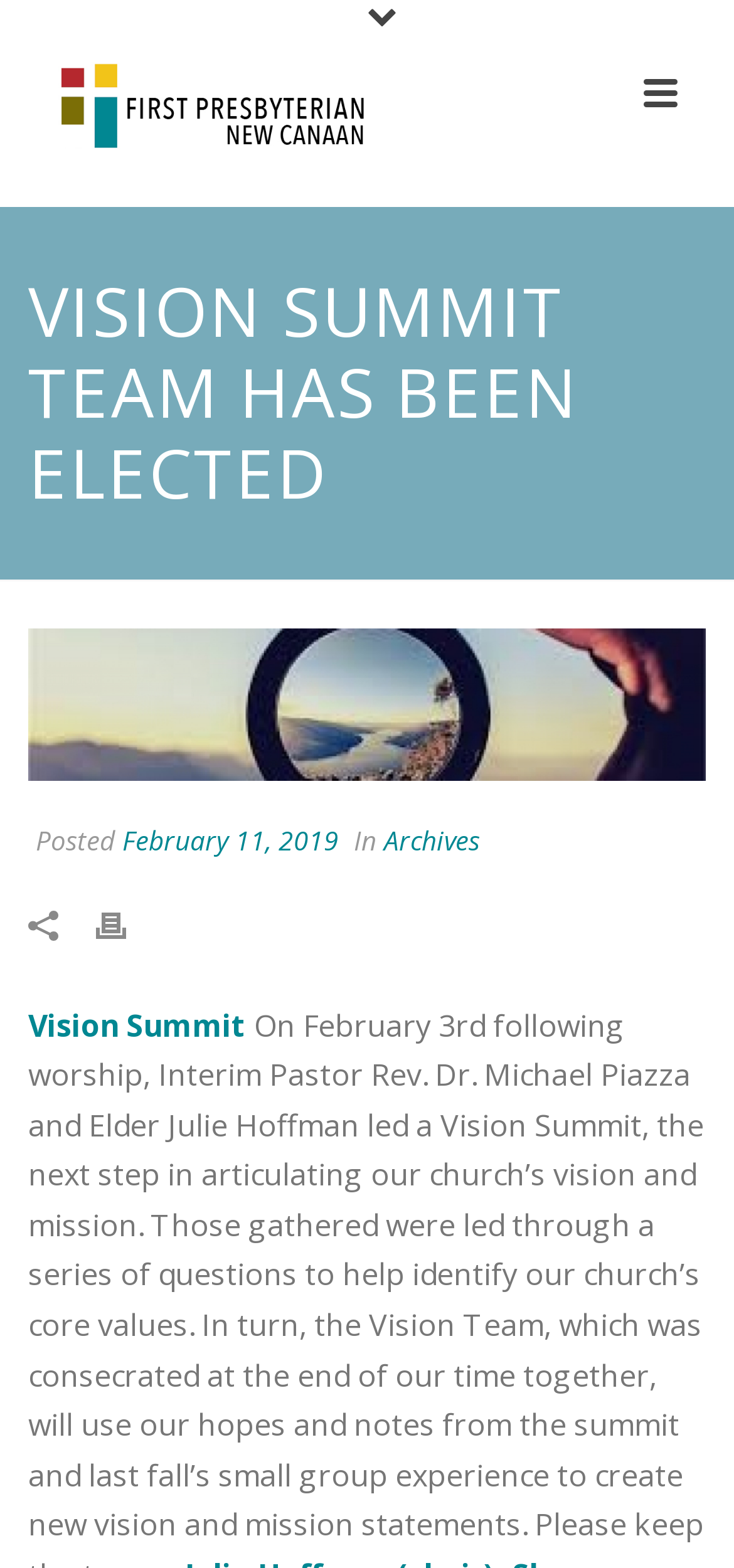Please extract and provide the main headline of the webpage.

VISION SUMMIT TEAM HAS BEEN ELECTED